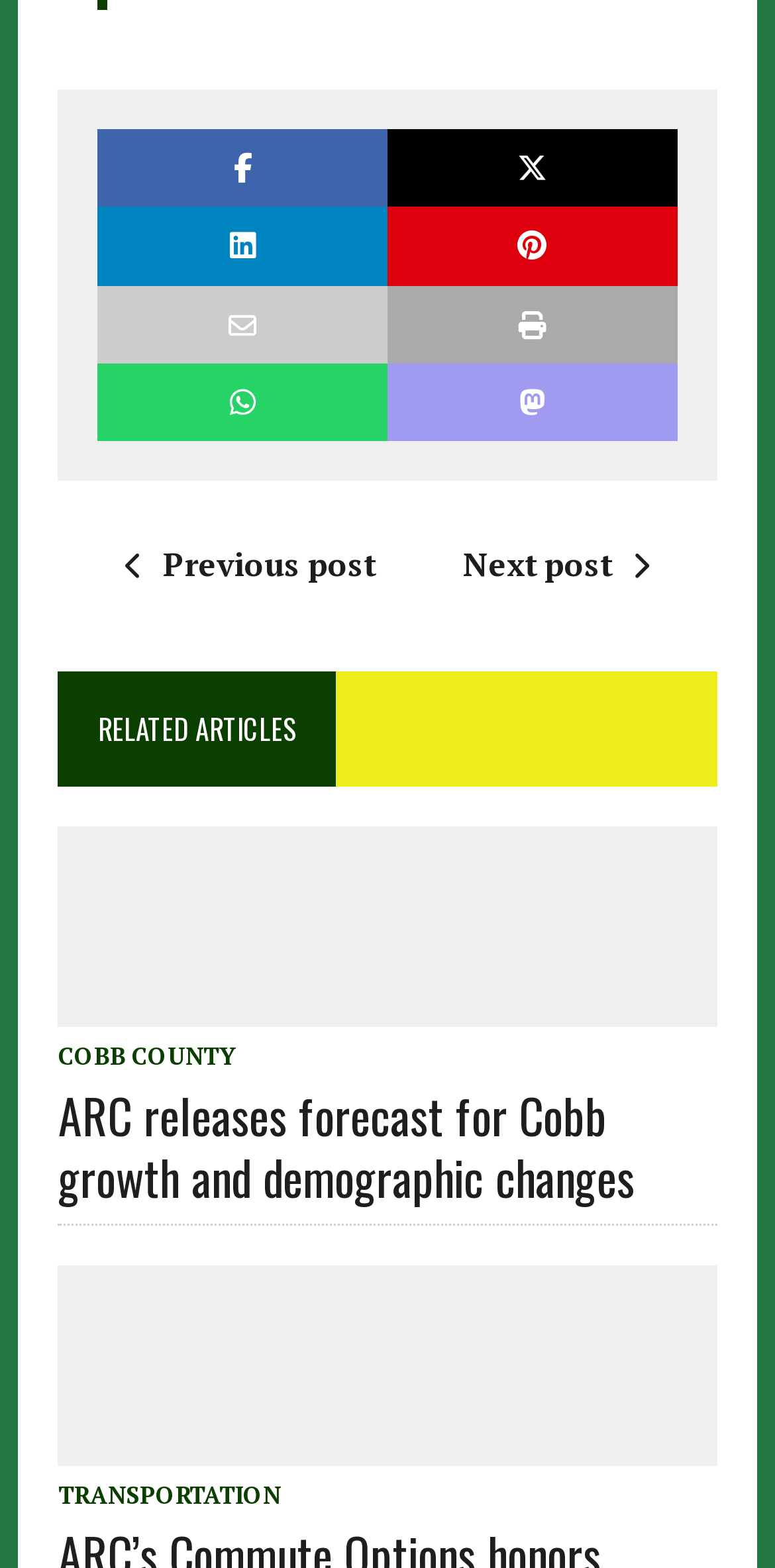What is the text of the link below the image 'Powder Springs City Hall'?
Answer with a single word or short phrase according to what you see in the image.

TRANSPORTATION